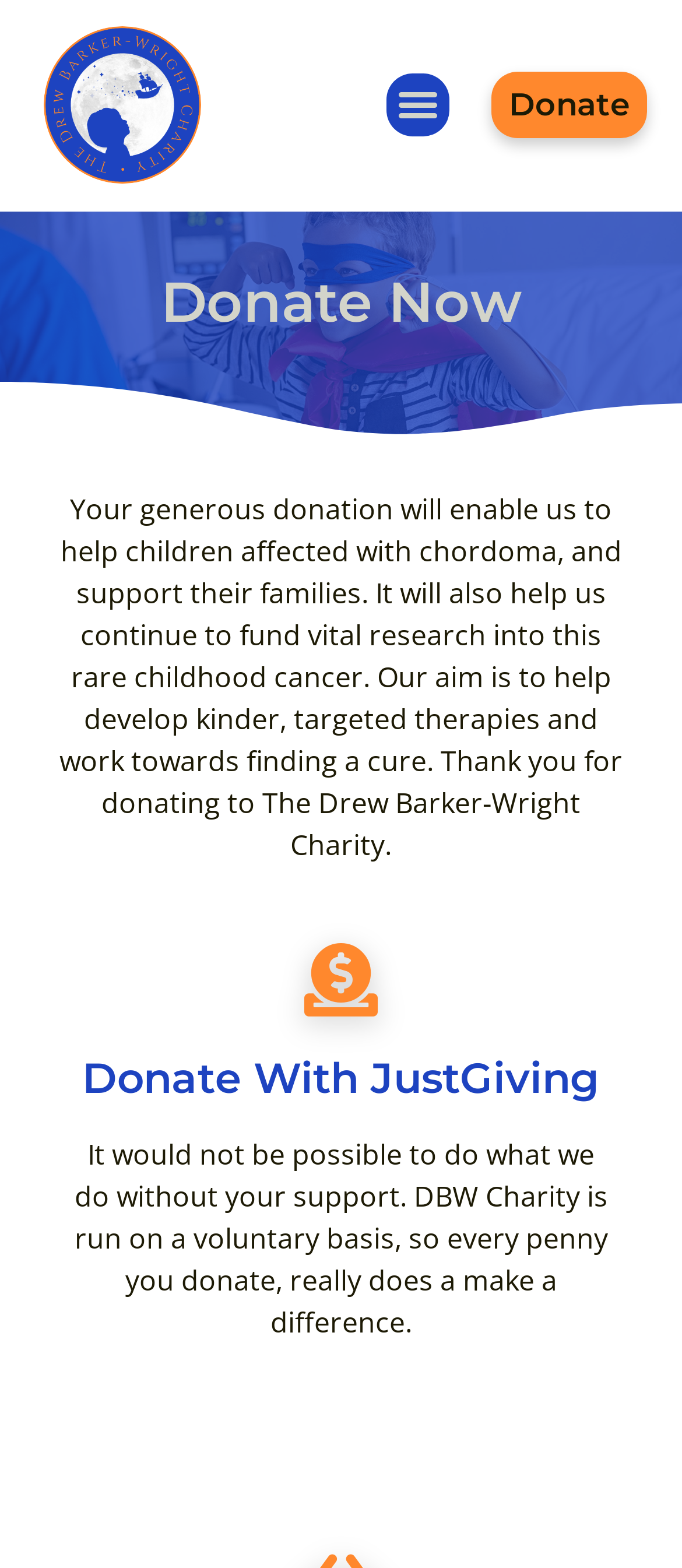Show the bounding box coordinates for the HTML element described as: "January 31, 2024February 3, 2024".

None